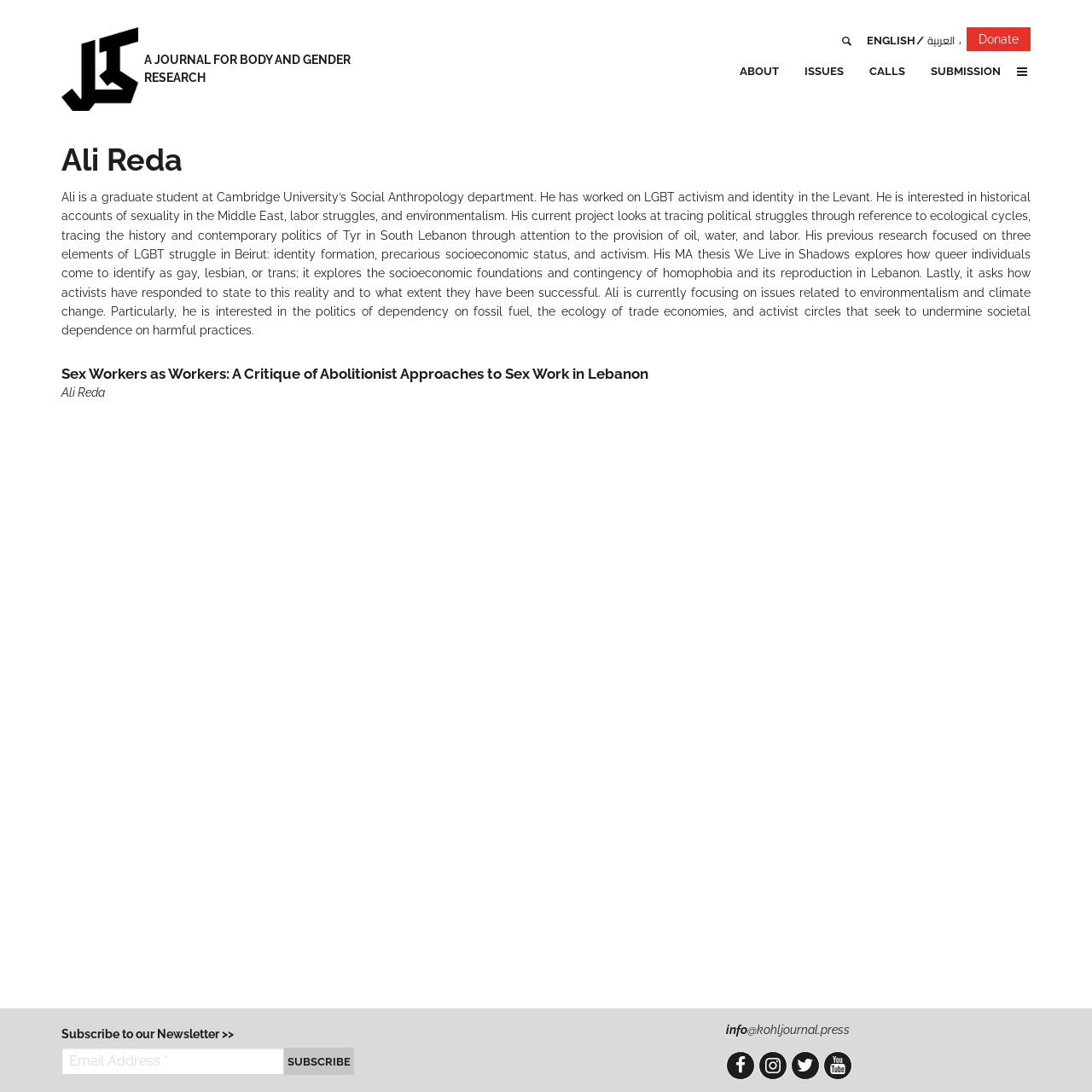Can you specify the bounding box coordinates of the area that needs to be clicked to fulfill the following instruction: "Search for something"?

[0.763, 0.025, 0.788, 0.05]